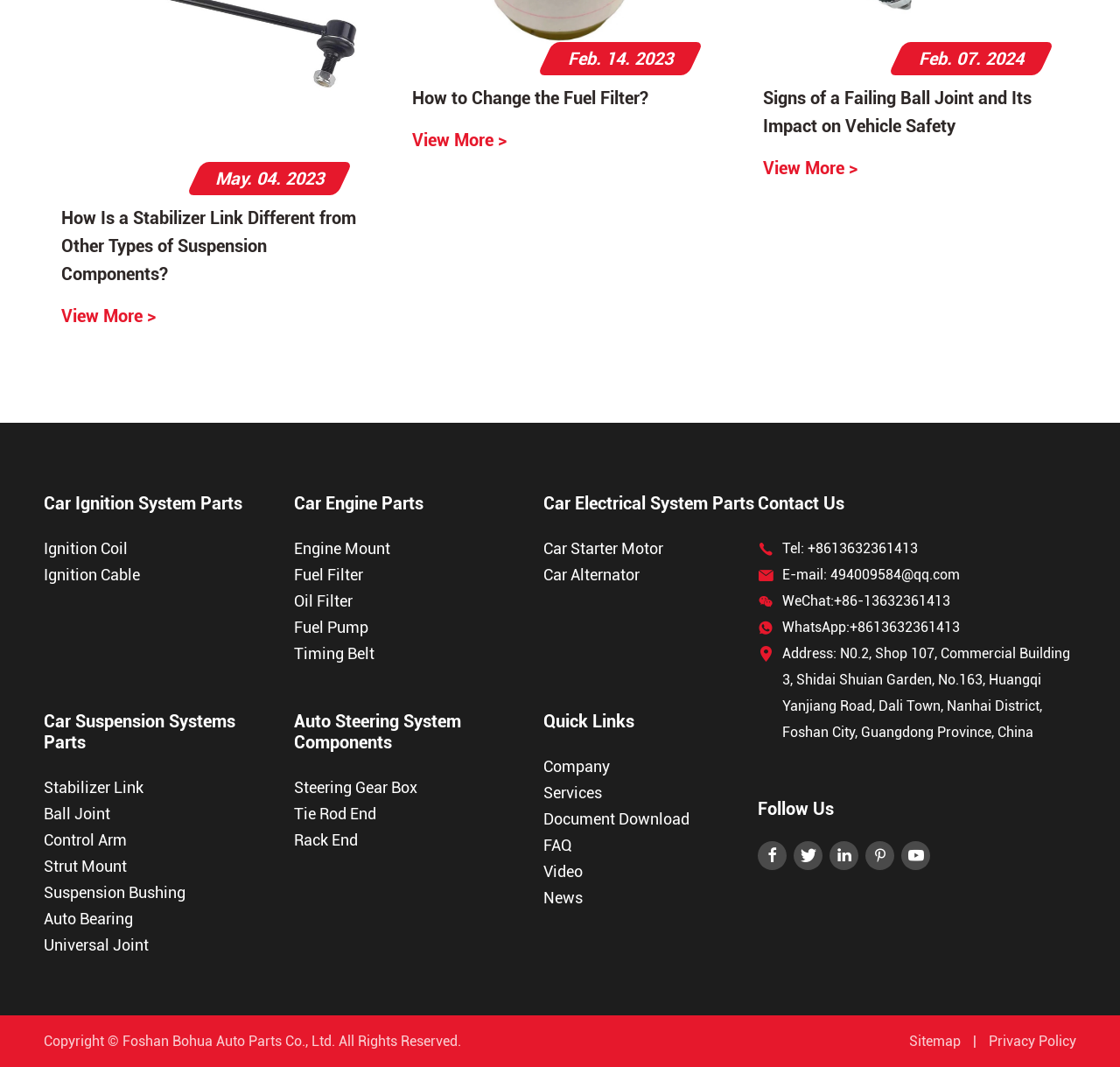Locate the bounding box coordinates of the UI element described by: "View More >". The bounding box coordinates should consist of four float numbers between 0 and 1, i.e., [left, top, right, bottom].

[0.682, 0.148, 0.766, 0.168]